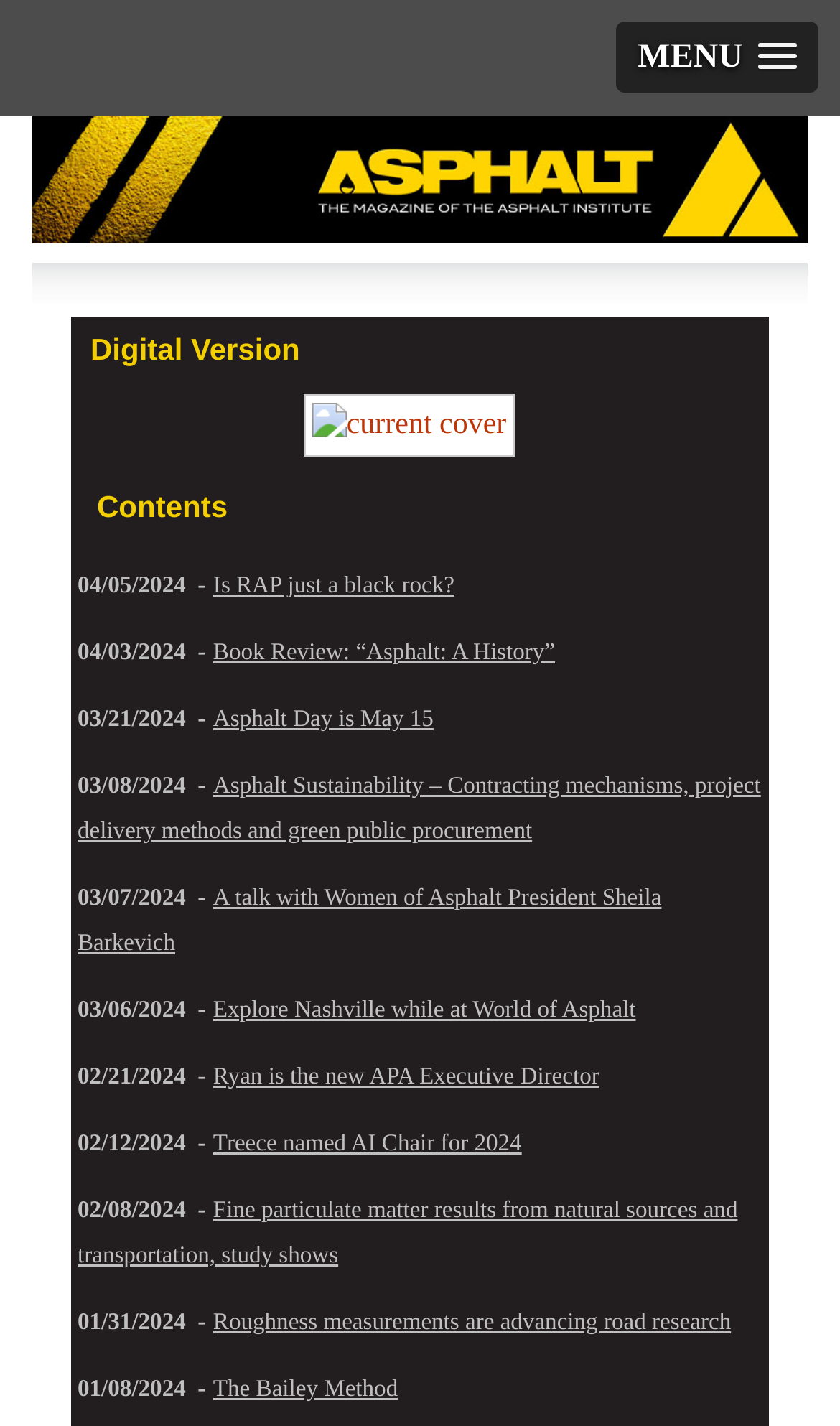Please reply to the following question using a single word or phrase: 
What is the date of the latest article?

04/05/2024